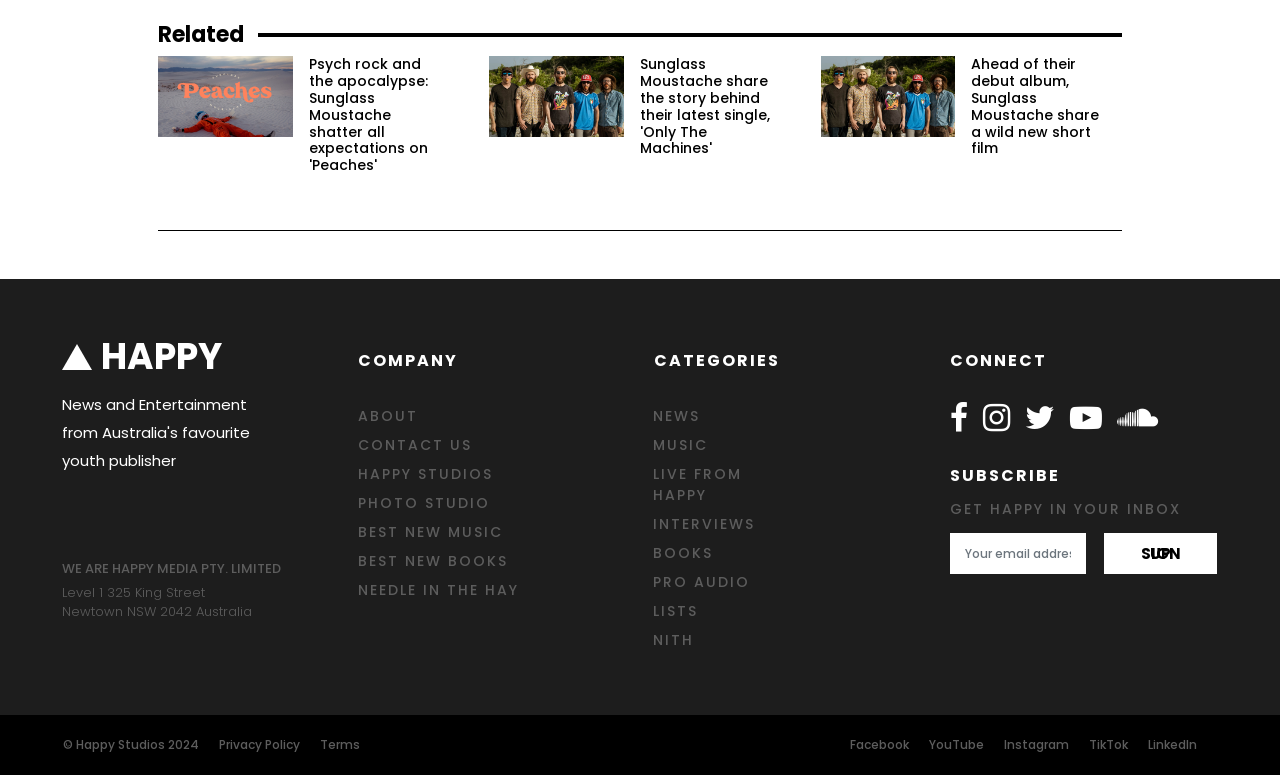Using the element description provided, determine the bounding box coordinates in the format (top-left x, top-left y, bottom-right x, bottom-right y). Ensure that all values are floating point numbers between 0 and 1. Element description: Follow Happy on Facebook

[0.742, 0.408, 0.768, 0.452]